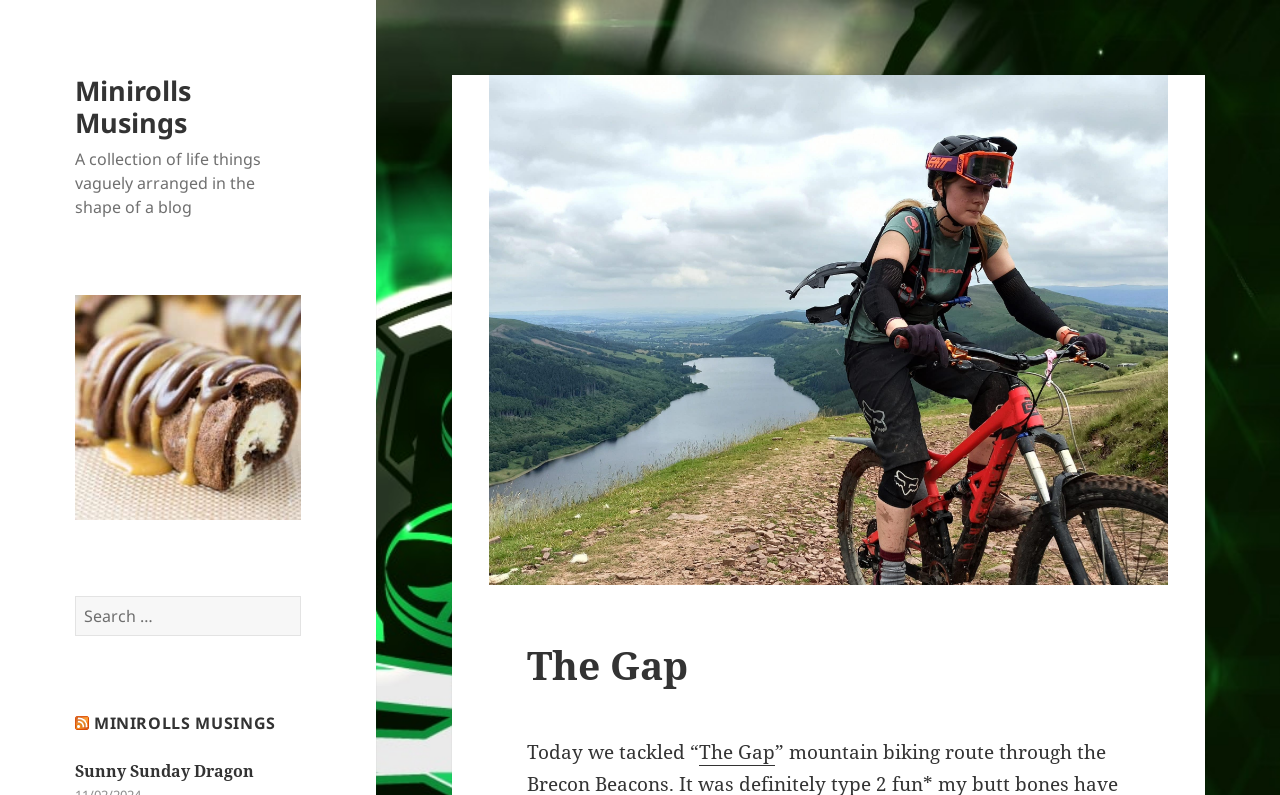Is there an RSS feed available?
Provide an in-depth answer to the question, covering all aspects.

An RSS feed is available on the webpage, indicated by the 'RSS' link at the top right corner, which suggests that users can subscribe to the blog's RSS feed.